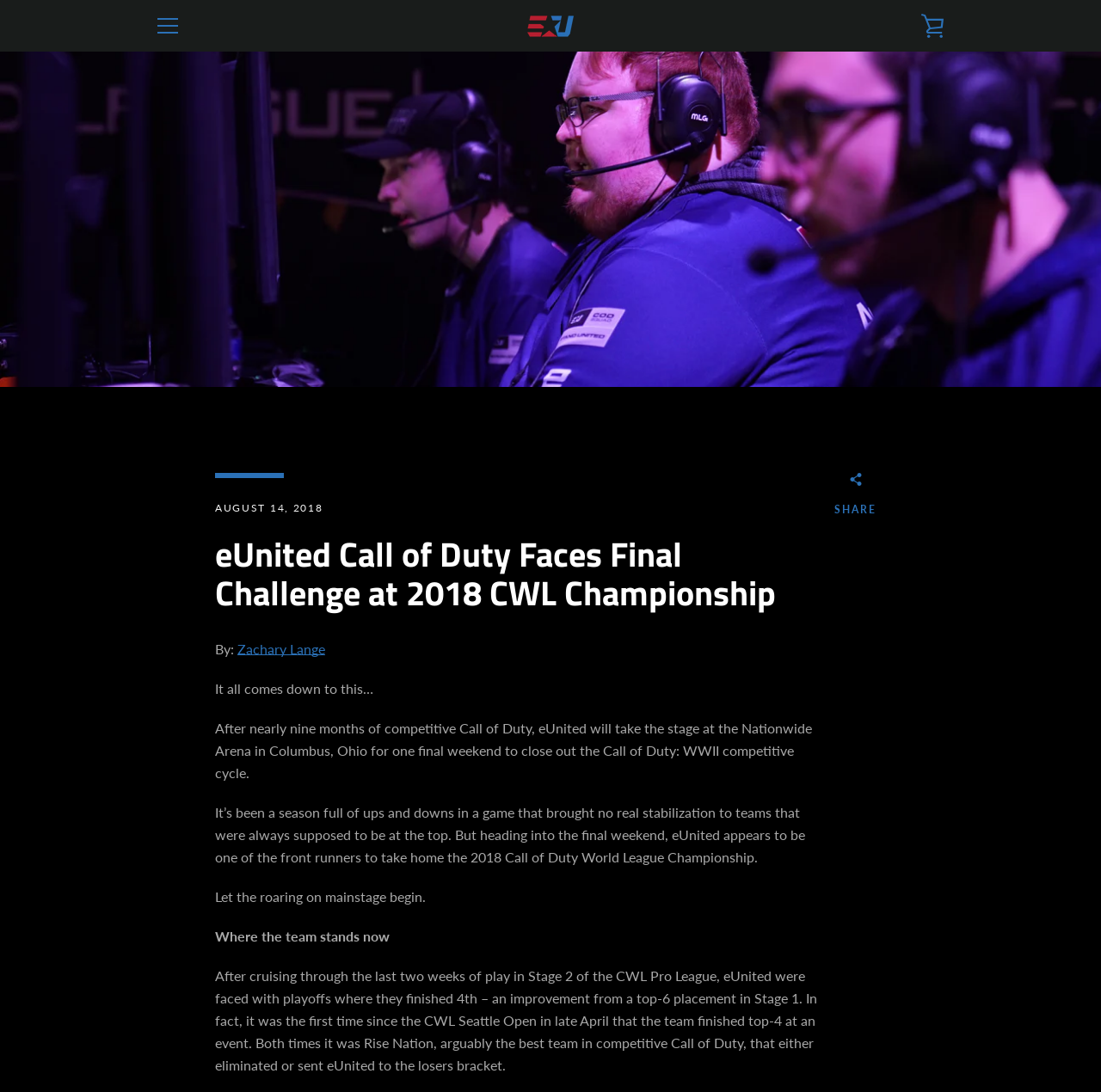What is the purpose of the 'SHARE' button?
Please provide an in-depth and detailed response to the question.

The 'SHARE' button is located below the article and is likely used to share the content of the article on social media or other platforms.